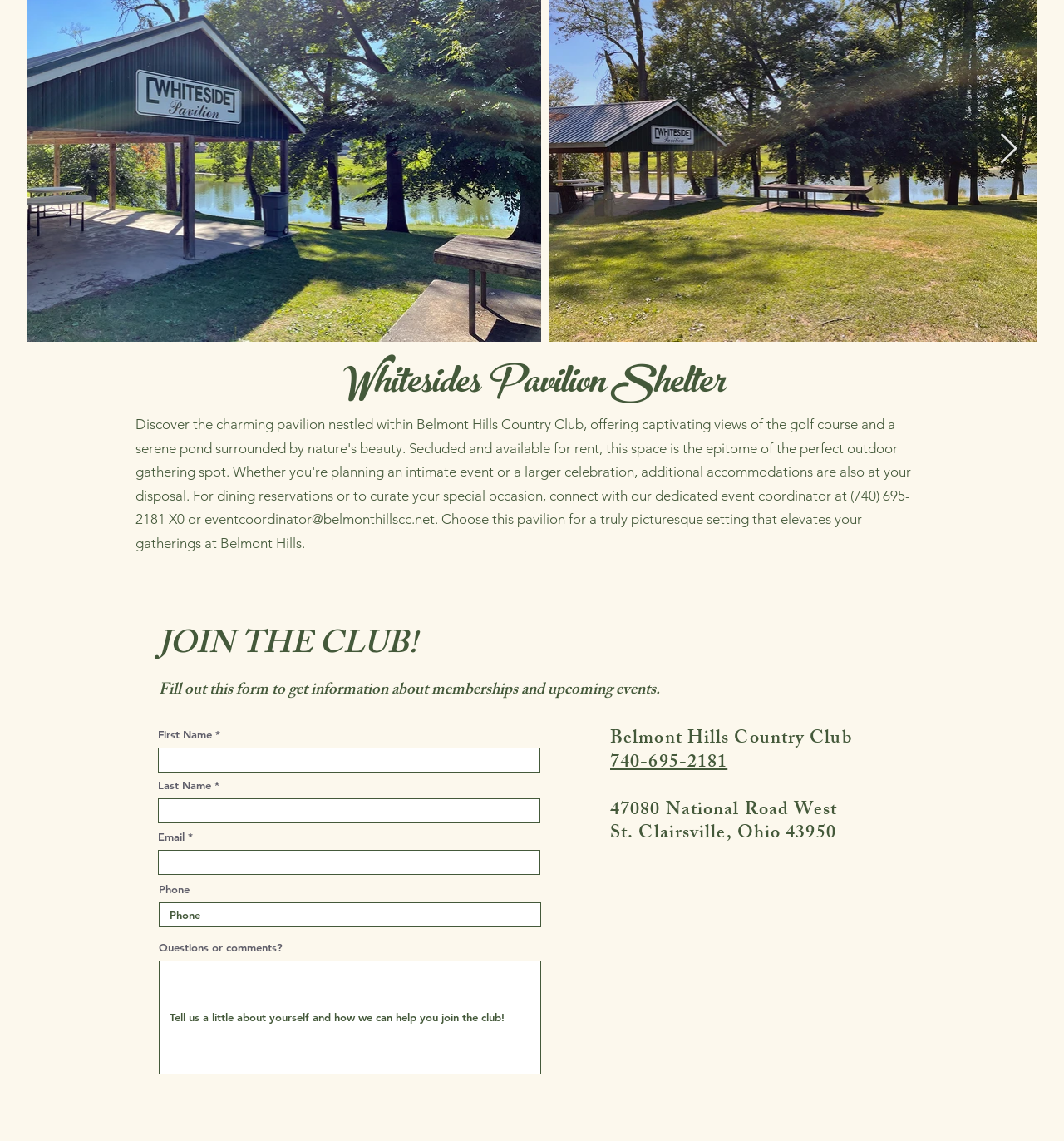Please determine the bounding box coordinates of the element to click on in order to accomplish the following task: "Click the 'Next Item' button". Ensure the coordinates are four float numbers ranging from 0 to 1, i.e., [left, top, right, bottom].

[0.939, 0.117, 0.957, 0.145]